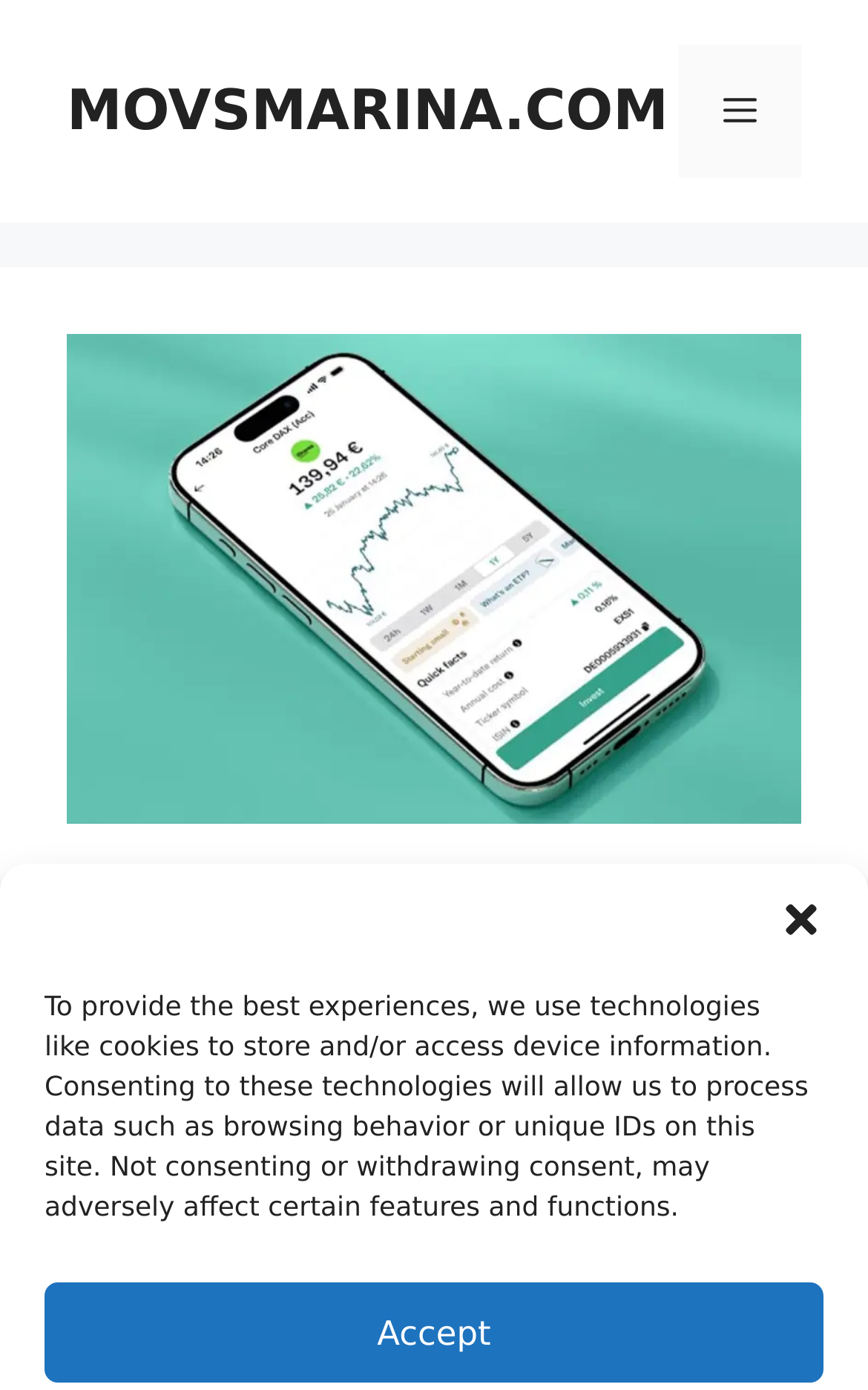Is there a menu on the webpage?
Give a detailed and exhaustive answer to the question.

I found a navigation section on the webpage with a button labeled 'Menu'. This suggests that there is a menu on the webpage that can be accessed by clicking this button.